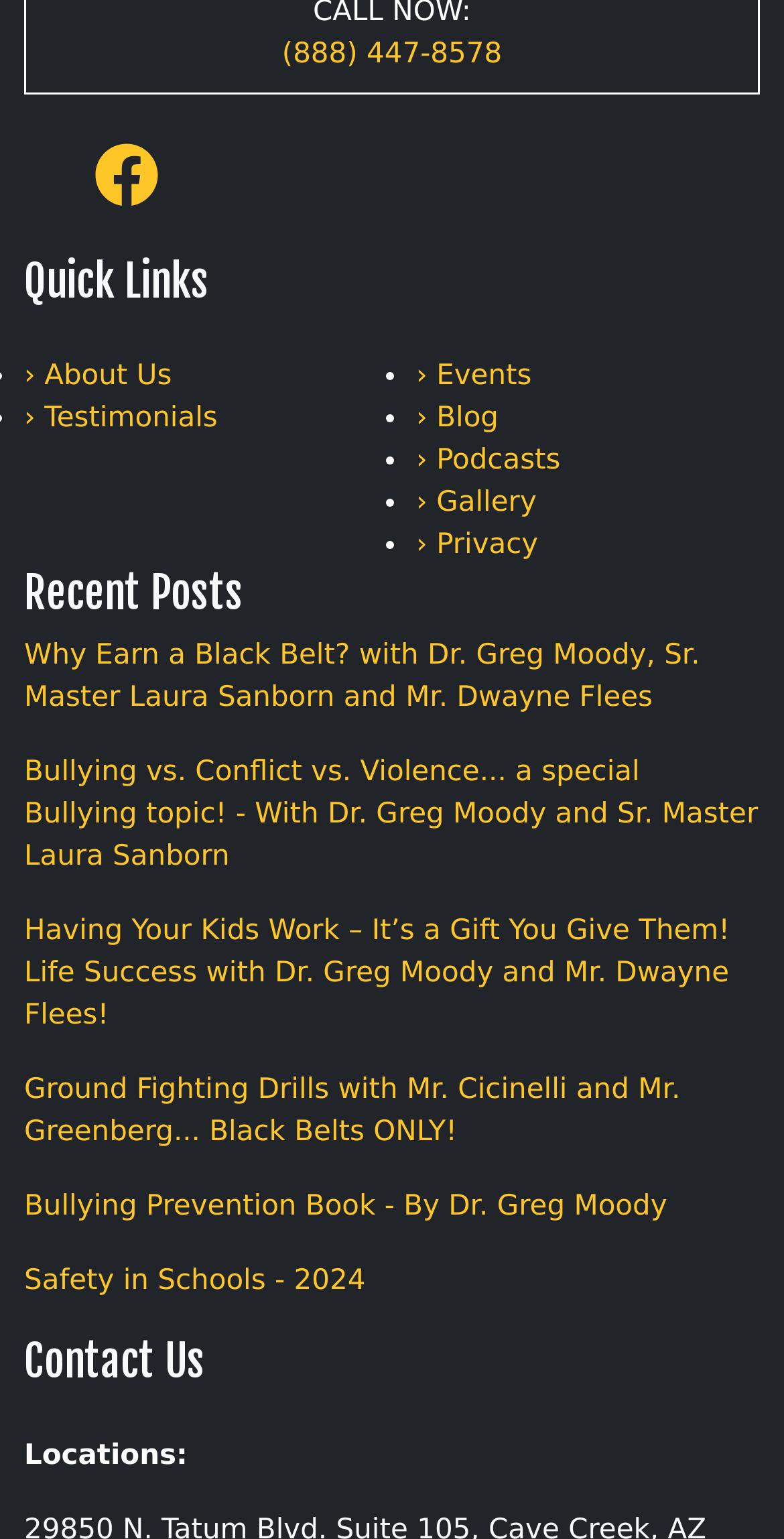Please answer the following query using a single word or phrase: 
What is the last link under 'Recent Posts'?

Safety in Schools - 2024